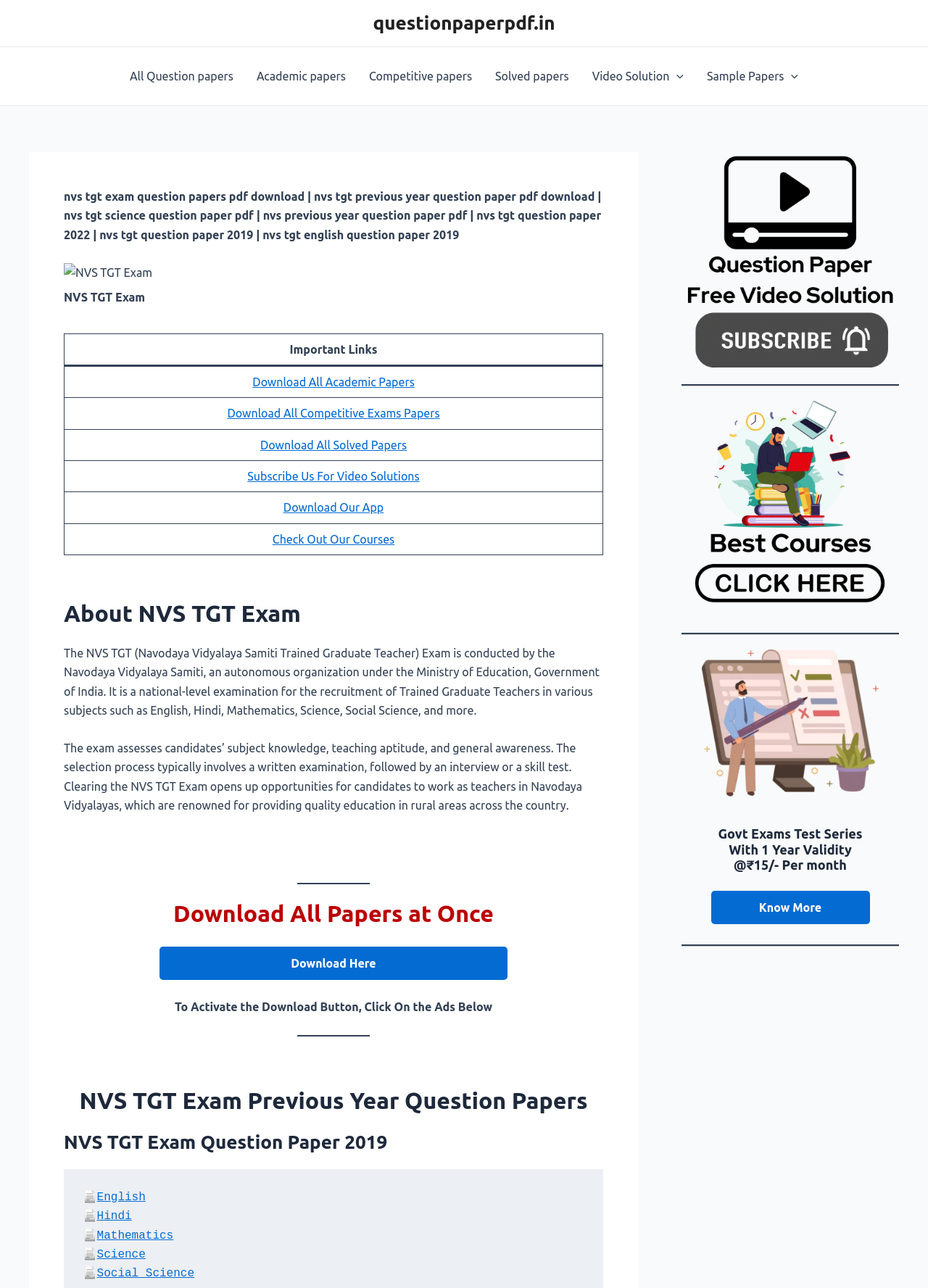Please determine the bounding box coordinates of the element to click in order to execute the following instruction: "Download All Competitive Exams Papers". The coordinates should be four float numbers between 0 and 1, specified as [left, top, right, bottom].

[0.245, 0.316, 0.474, 0.326]